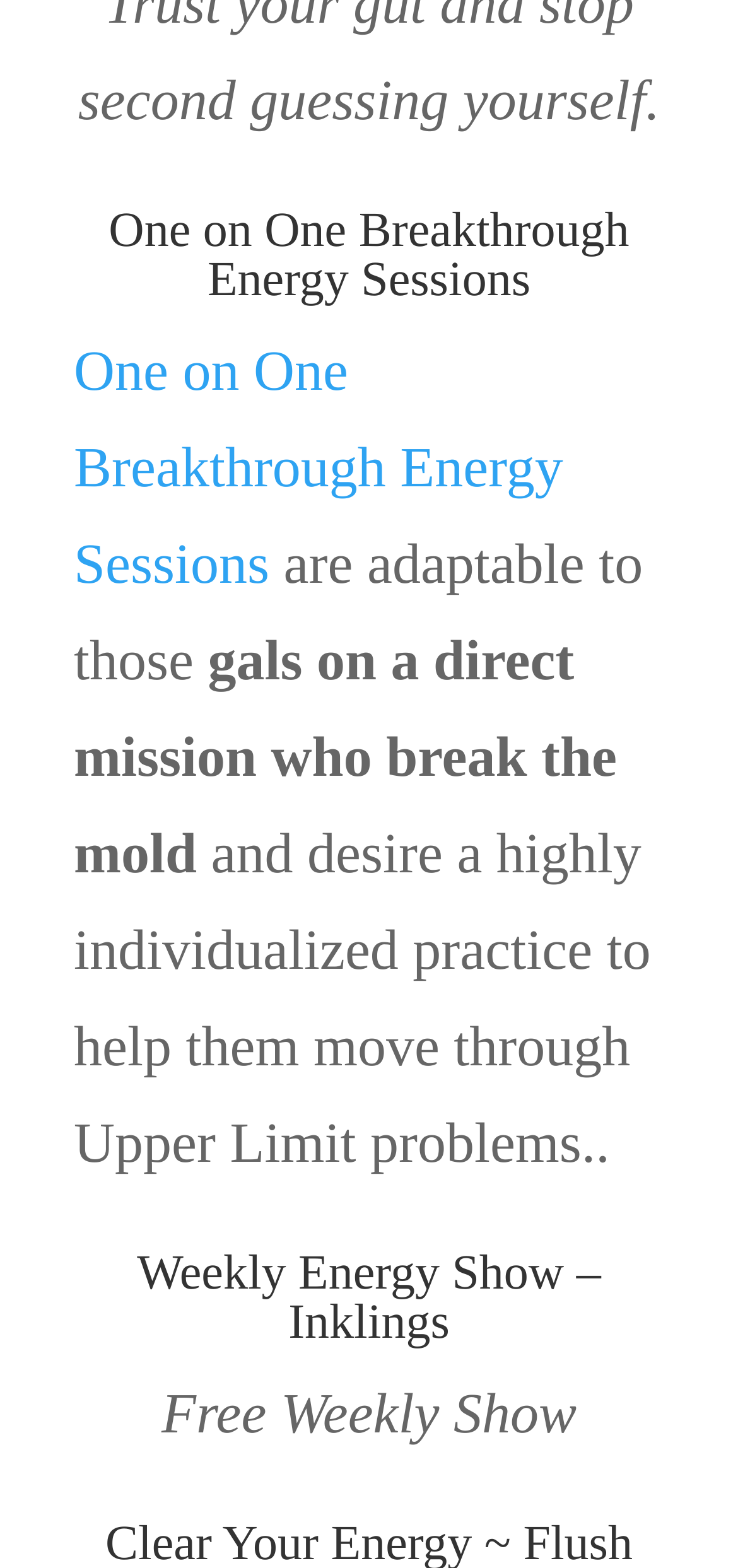What is the purpose of the one on one sessions? Analyze the screenshot and reply with just one word or a short phrase.

To help with Upper Limit problems